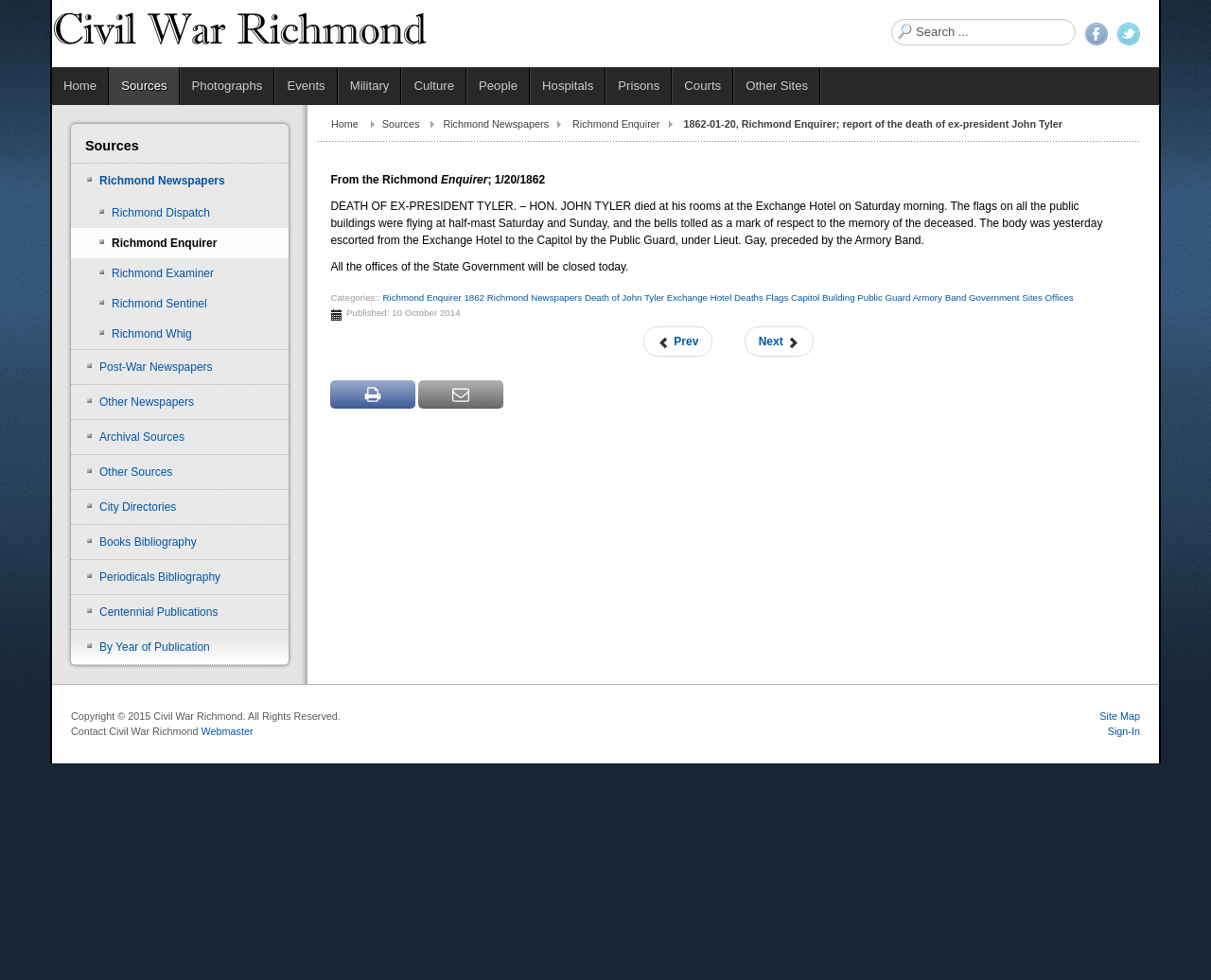Extract the bounding box of the UI element described as: "Military".

[0.279, 0.069, 0.332, 0.107]